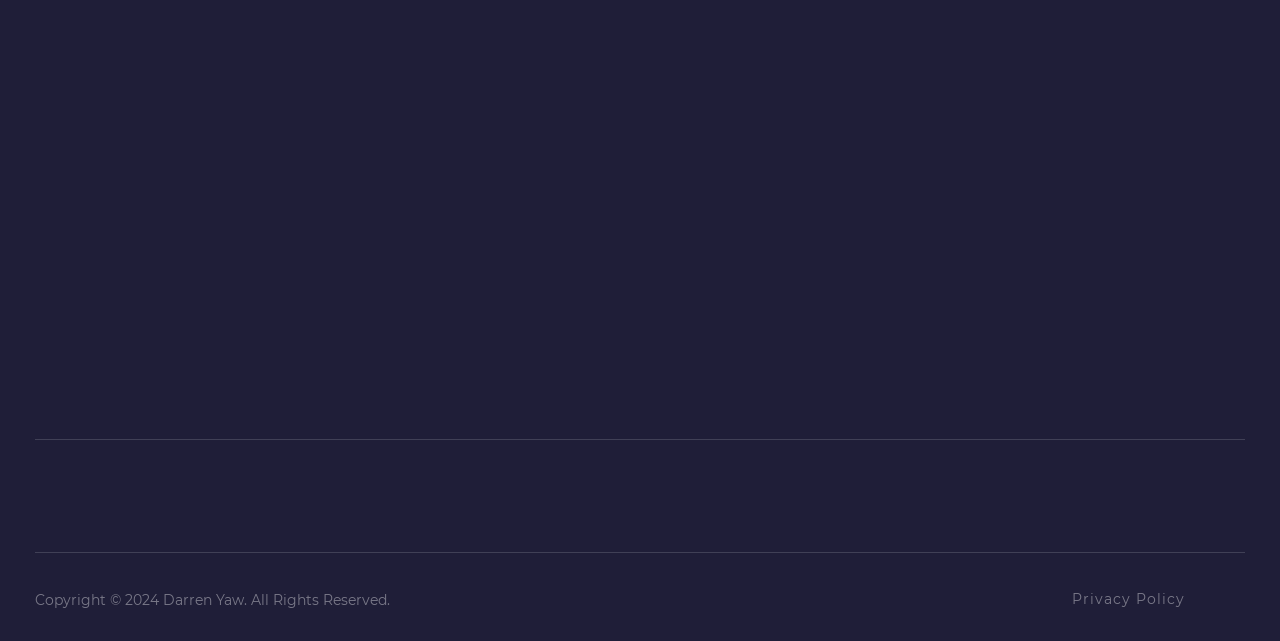Identify the bounding box coordinates of the section to be clicked to complete the task described by the following instruction: "go to links page". The coordinates should be four float numbers between 0 and 1, formatted as [left, top, right, bottom].

None